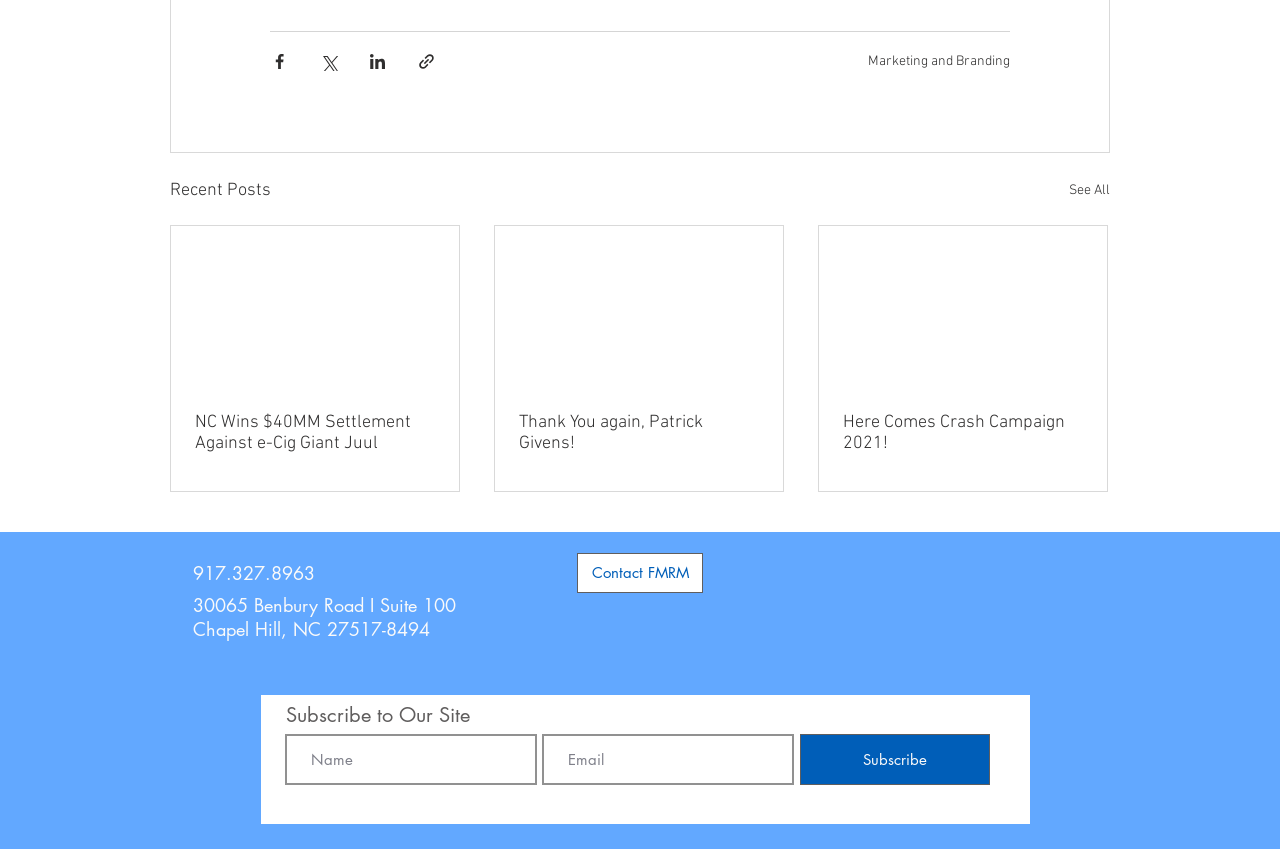Answer the question with a single word or phrase: 
What is the phone number listed on the webpage?

917.327.8963